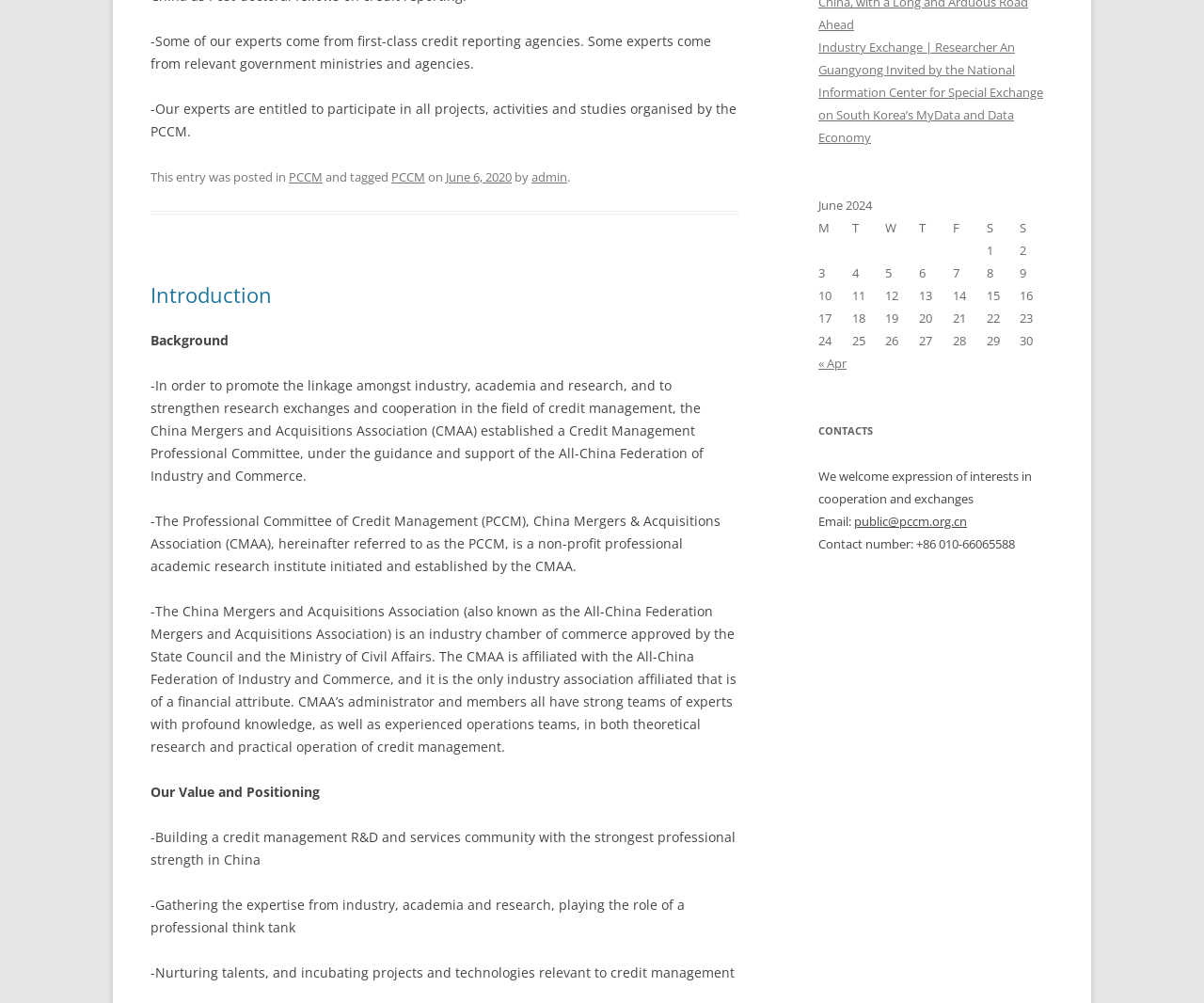Please specify the bounding box coordinates in the format (top-left x, top-left y, bottom-right x, bottom-right y), with values ranging from 0 to 1. Identify the bounding box for the UI component described as follows: June 6, 2020

[0.37, 0.168, 0.425, 0.185]